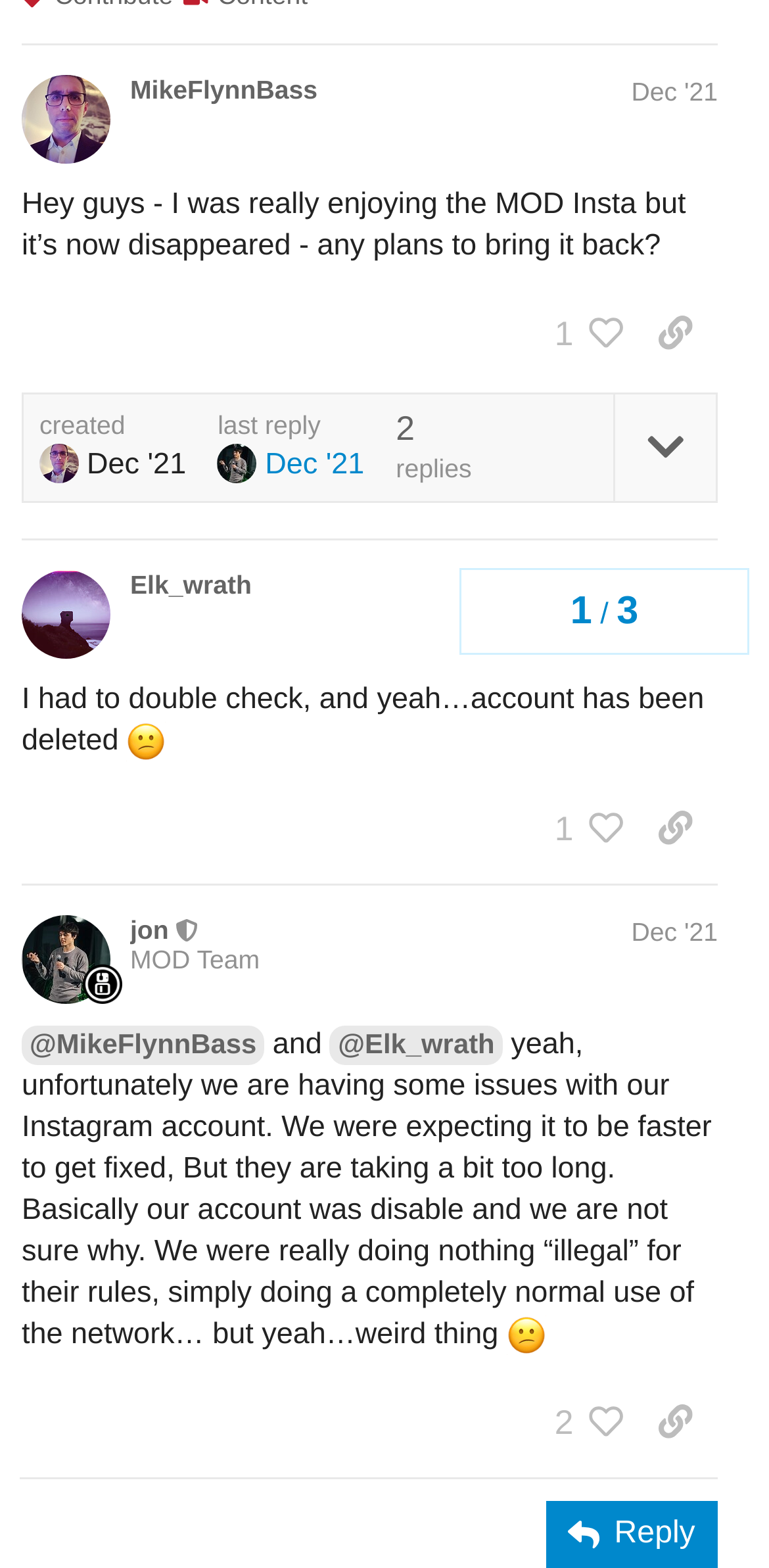Specify the bounding box coordinates (top-left x, top-left y, bottom-right x, bottom-right y) of the UI element in the screenshot that matches this description: title="expand topic details"

[0.797, 0.251, 0.931, 0.32]